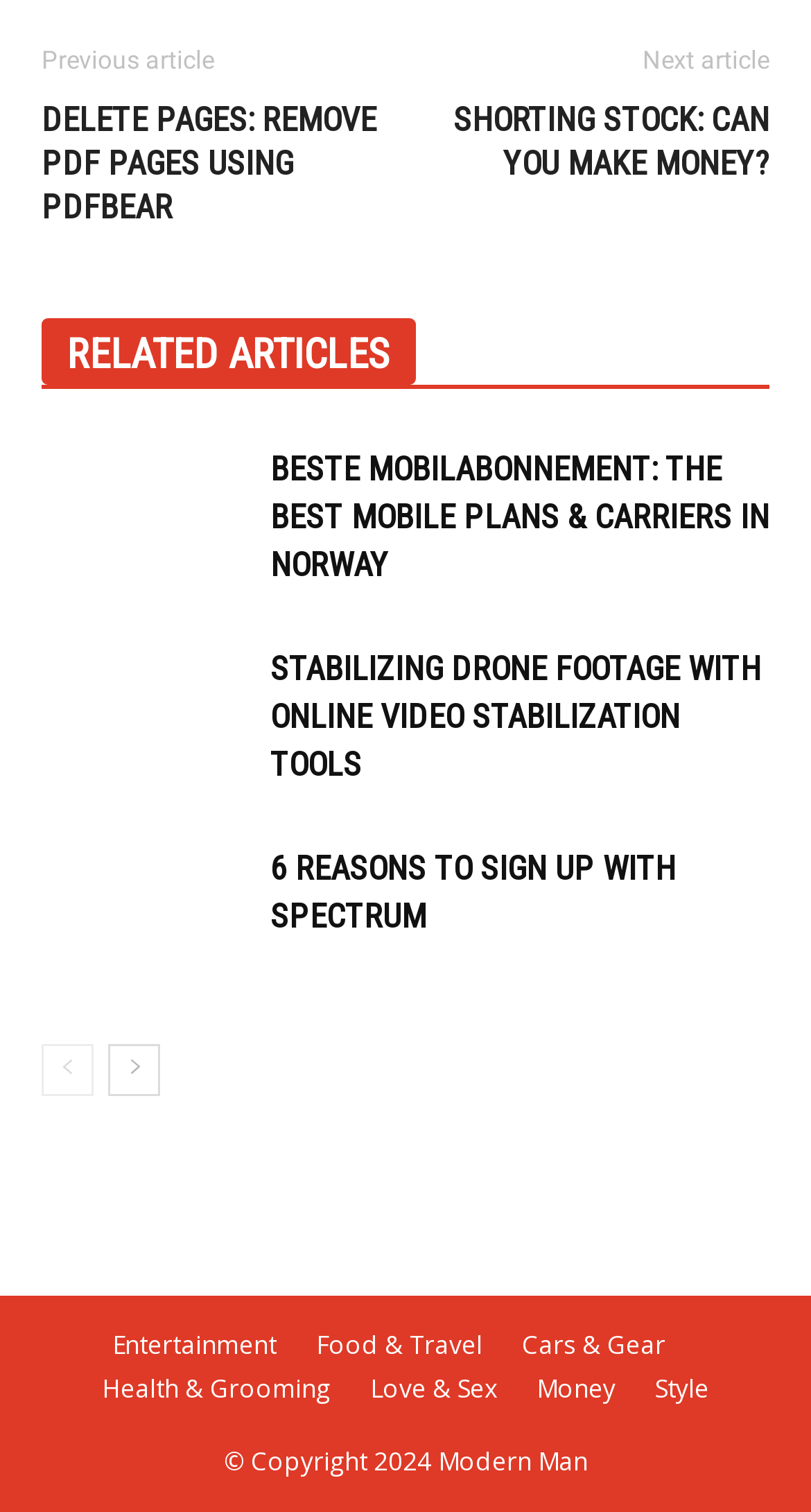How many related articles are there?
Please respond to the question with a detailed and thorough explanation.

I counted the number of links under the 'RELATED ARTICLES' heading, and there are four links: 'BESTE MOBILABONNEMENT: THE BEST MOBILE PLANS & CARRIERS IN NORWAY', 'STABILIZING DRONE FOOTAGE WITH ONLINE VIDEO STABILIZATION TOOLS', '6 REASONS TO SIGN UP WITH SPECTRUM', and 'DELETE PAGES: REMOVE PDF PAGES USING PDFBEAR'.